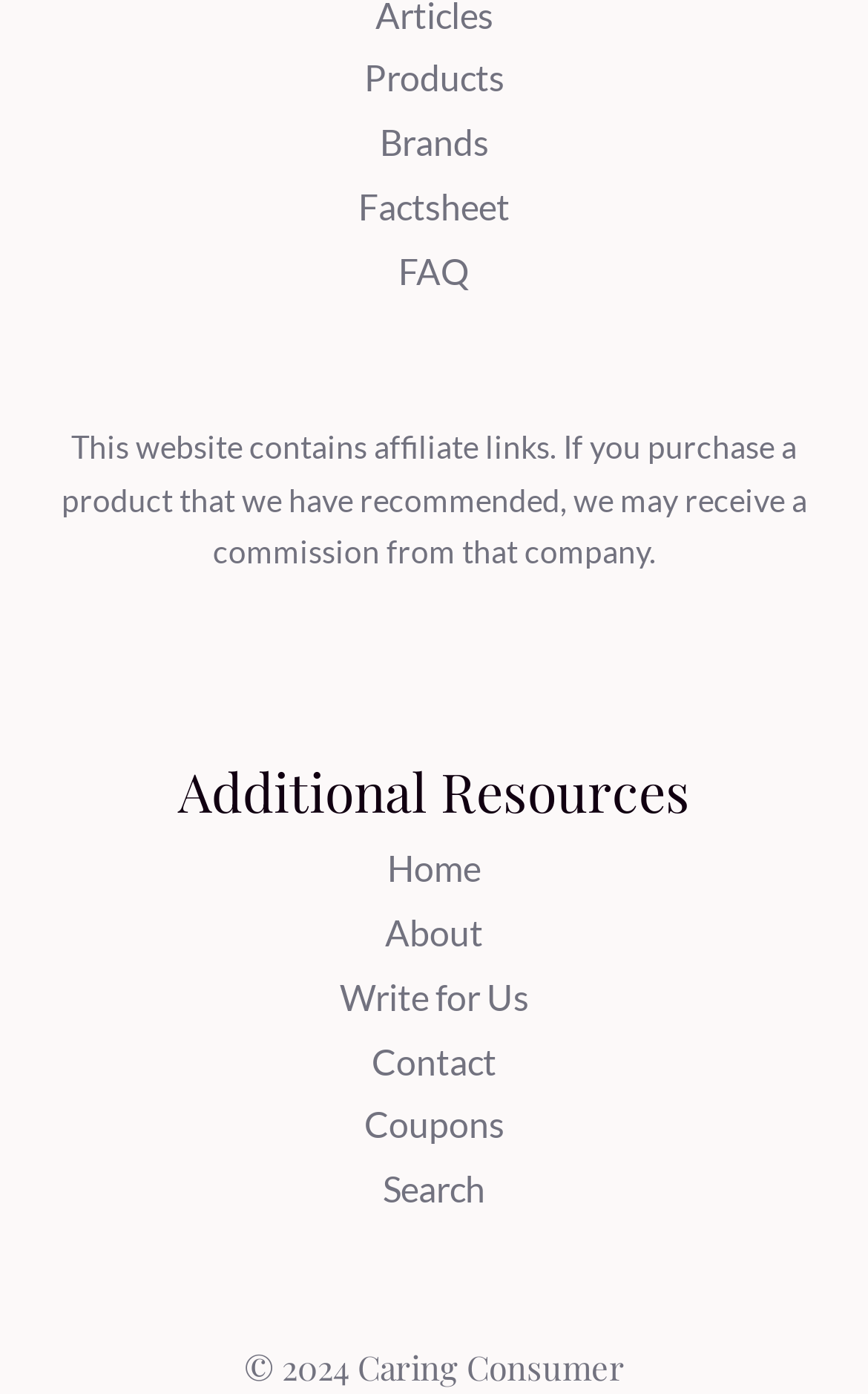Carefully observe the image and respond to the question with a detailed answer:
What is the theme of the 'Additional Resources' section?

I determined the theme of the 'Additional Resources' section by looking at the heading element with ID 193, which has the text 'Additional Resources'. This section appears to contain general information links, such as 'Home', 'About', and 'Contact'.